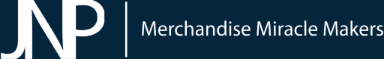What font color is used for the tagline? From the image, respond with a single word or brief phrase.

White